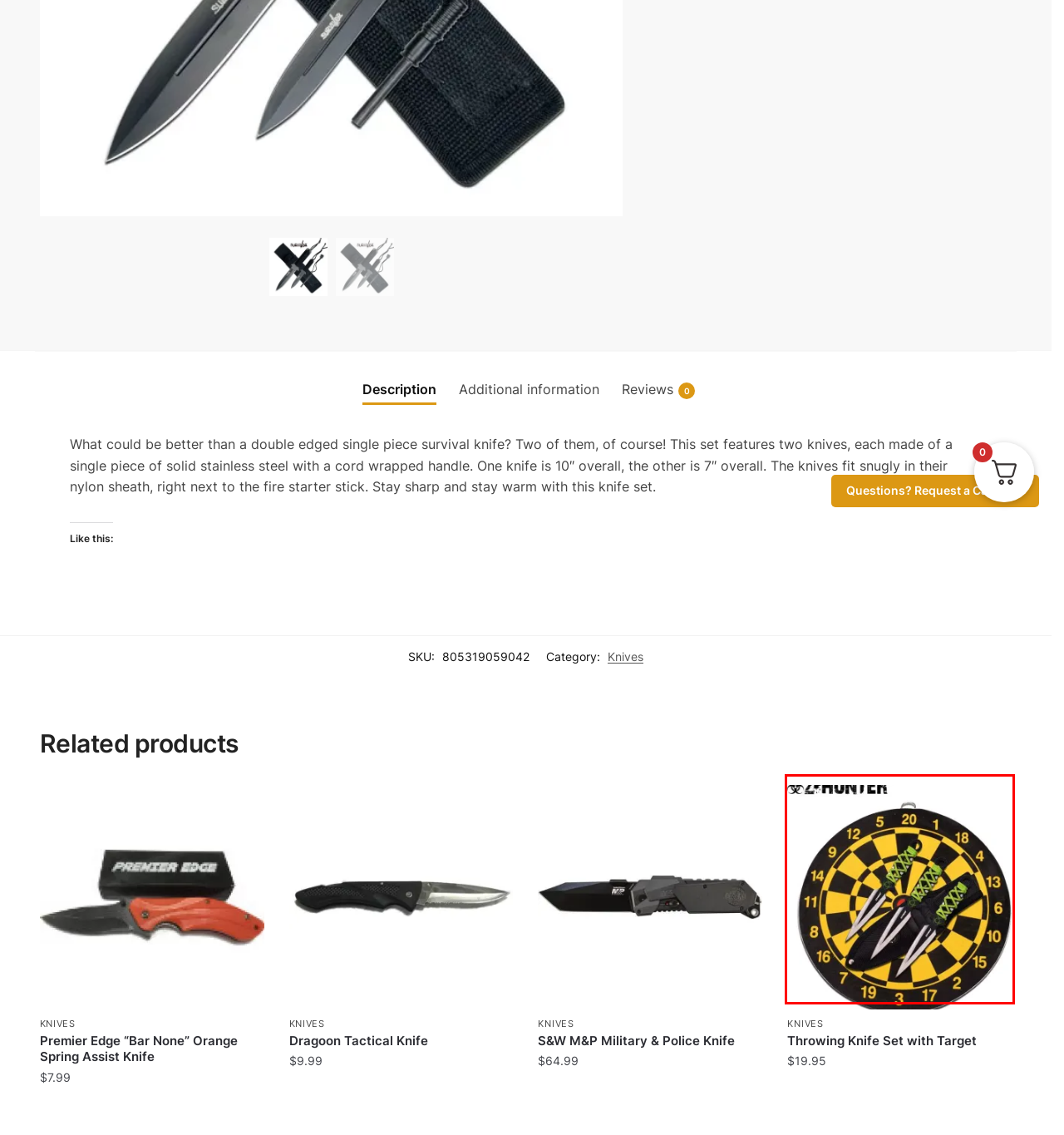You are presented with a screenshot of a webpage containing a red bounding box around an element. Determine which webpage description best describes the new webpage after clicking on the highlighted element. Here are the candidates:
A. Premier Edge “Bar None” Orange Spring Assist Knife – Midwest Martial Arts Supply
B. S&W M&P Military & Police Knife – Midwest Martial Arts Supply
C. Survival Multi Tool – Midwest Martial Arts Supply
D. Midwest Martial Arts Supply – Everything a Warrior Needs!
E. MMAShop – Midwest Martial Arts Supply
F. Training – Midwest Martial Arts Supply
G. Throwing Knife Set with Target – Midwest Martial Arts Supply
H. Dragoon Tactical Knife – Midwest Martial Arts Supply

G